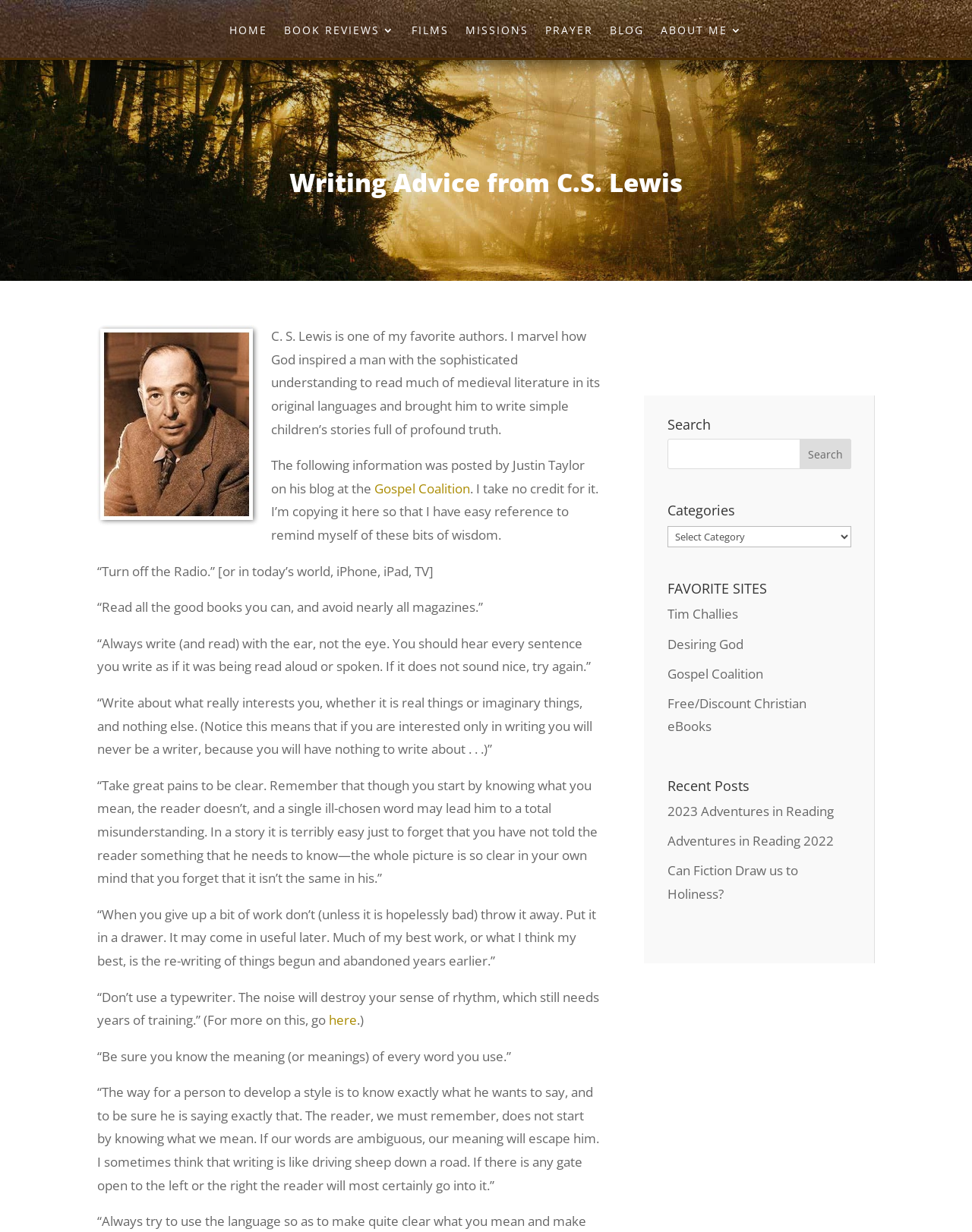Can you specify the bounding box coordinates for the region that should be clicked to fulfill this instruction: "Search for a keyword".

[0.687, 0.356, 0.876, 0.381]